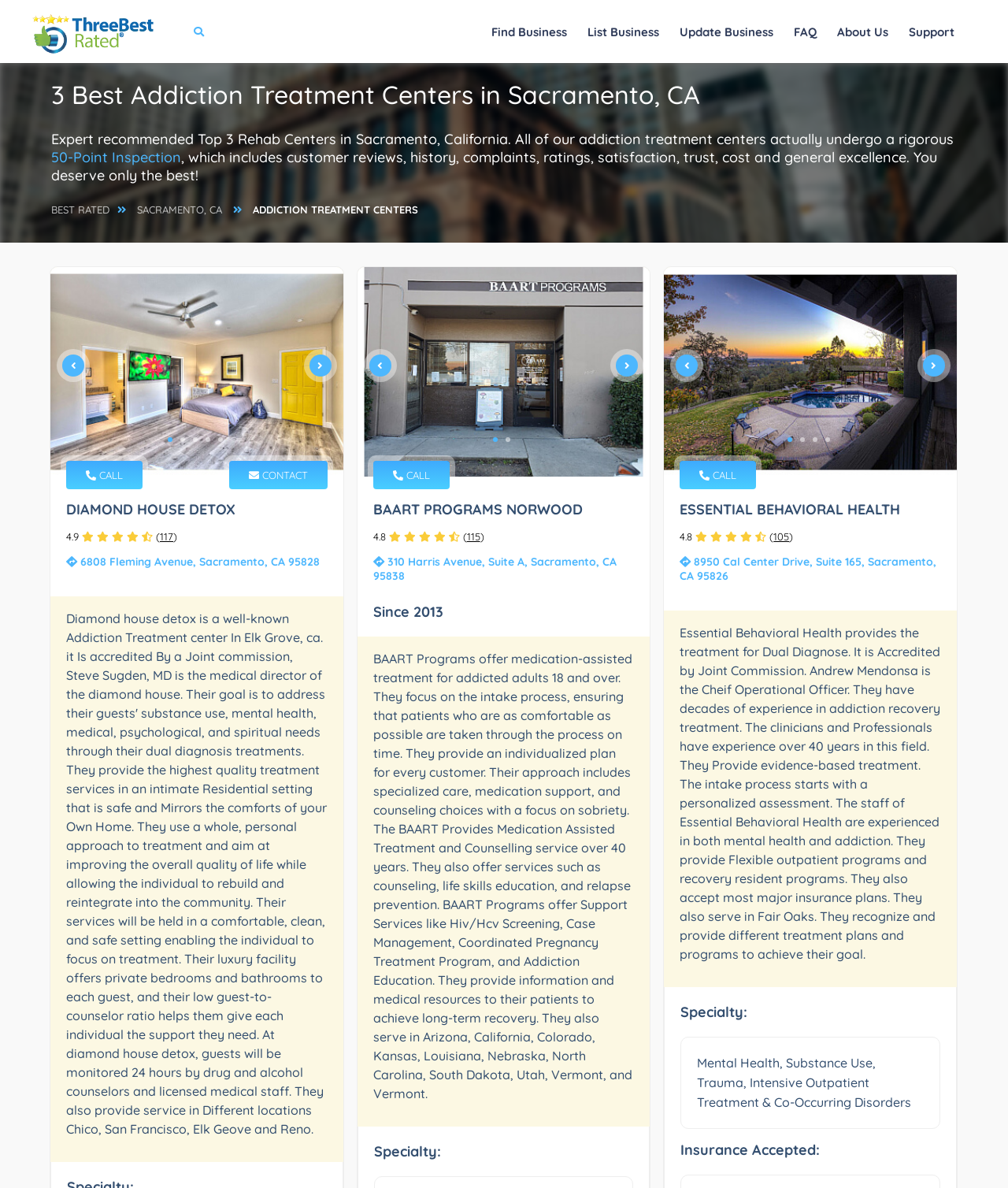Please find the bounding box coordinates of the clickable region needed to complete the following instruction: "Click on the '50-Point Inspection' link". The bounding box coordinates must consist of four float numbers between 0 and 1, i.e., [left, top, right, bottom].

[0.051, 0.125, 0.18, 0.14]